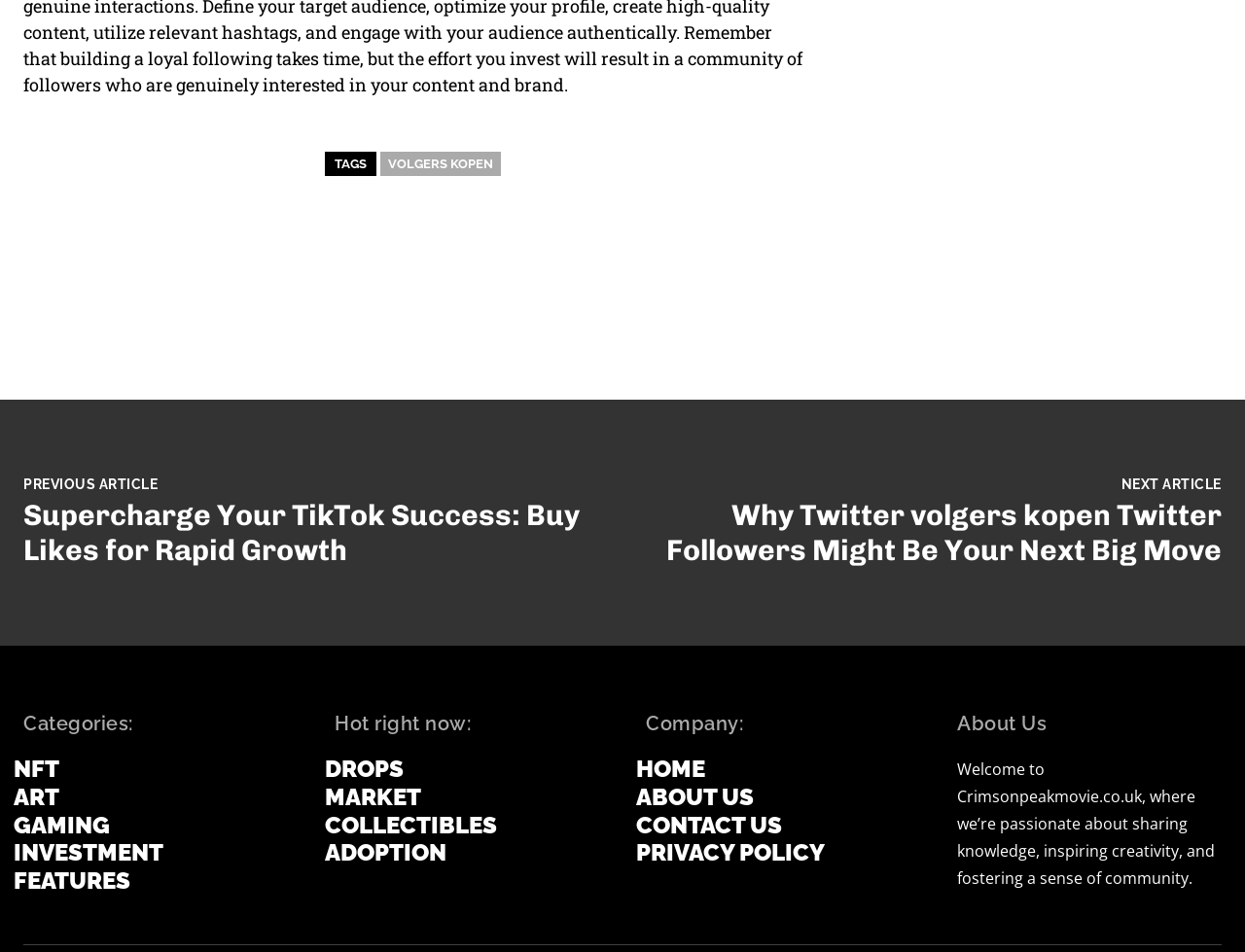Identify the bounding box for the described UI element: "PRIVACY POLICY".

[0.511, 0.882, 0.731, 0.911]